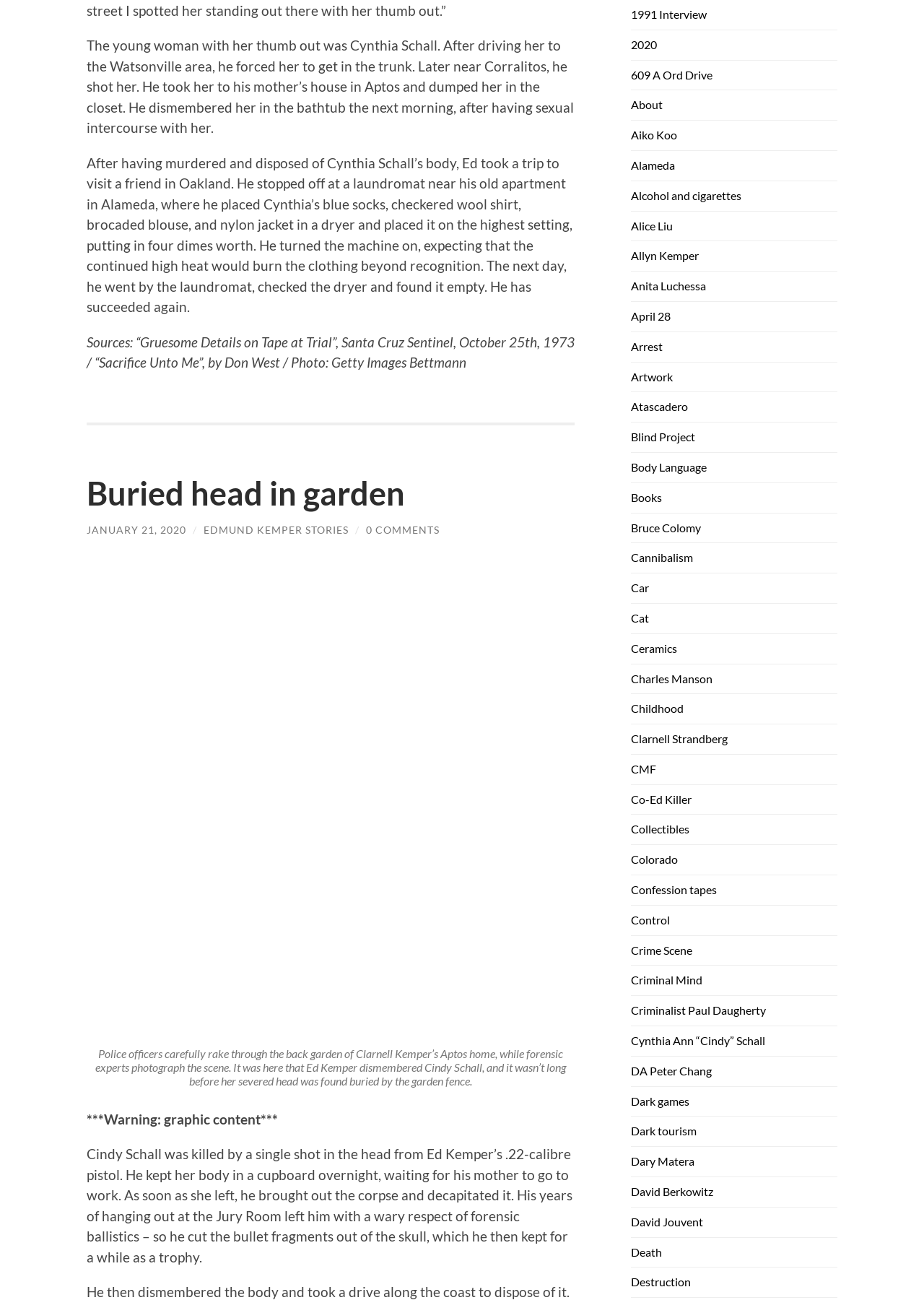Determine the bounding box coordinates of the region to click in order to accomplish the following instruction: "Click on the link to learn more about the 1991 interview". Provide the coordinates as four float numbers between 0 and 1, specifically [left, top, right, bottom].

[0.683, 0.006, 0.765, 0.016]